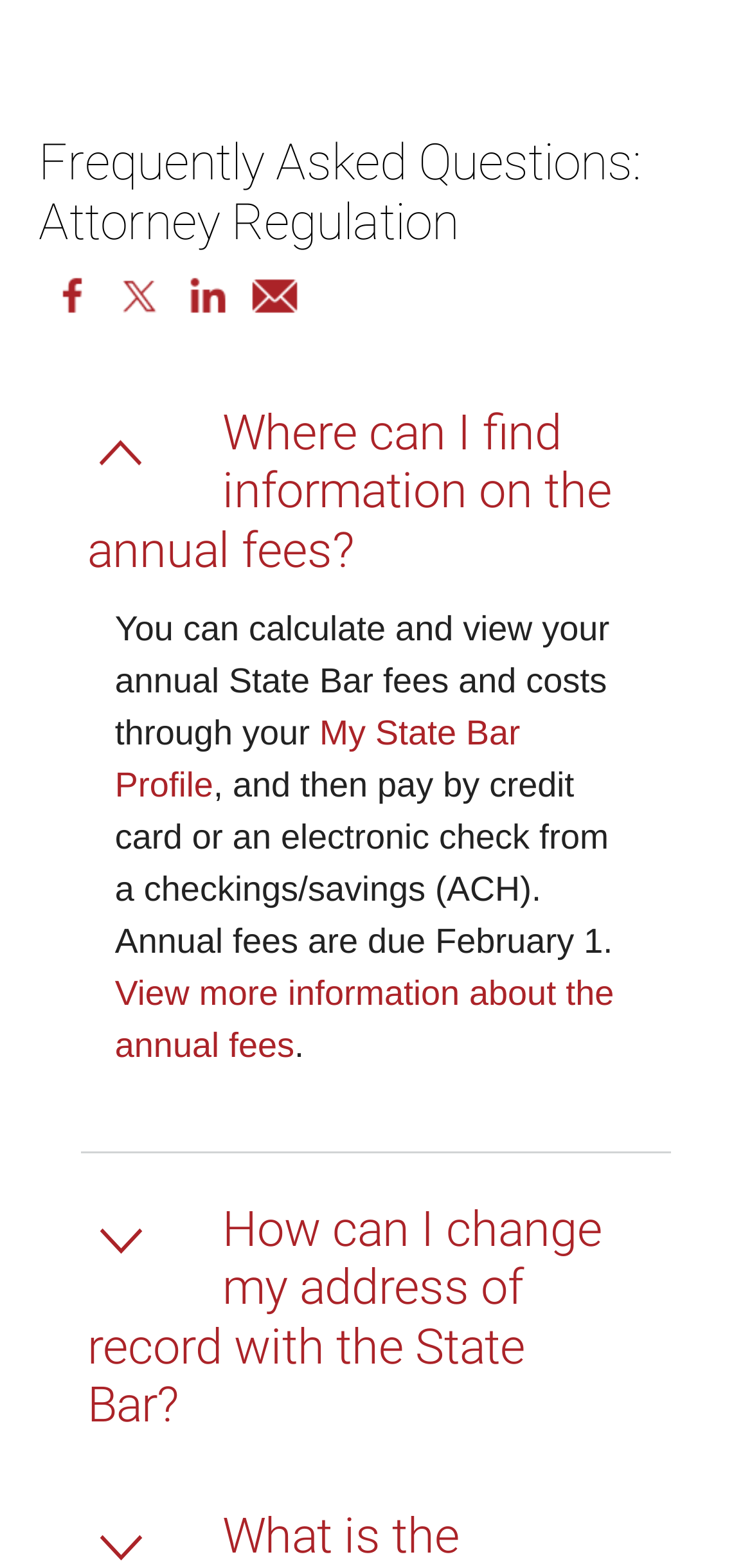Write a detailed summary of the webpage, including text, images, and layout.

The webpage is titled "Frequently Asked Questions: Attorney Regulation" and has a header section at the top with a link to "The State Bar of California" accompanied by an image of the same name. To the right of this link are two buttons, one labeled "a" and another without a label, which control the search form container and navigation main, respectively.

Below the header section, there are six headings that appear to be questions related to attorney regulation, including "Do I have to report my pro bono hours?", "Do government attorneys lose their Minimum Continuing Legal Education (MCLE) exemption by doing pro bono work?", and others. These headings are positioned in a vertical column, with the first one starting from the top left and the last one ending at the bottom right.

At the bottom right of the page, there is a button labeled "PageAssist Discover your personalization options" with an accompanying image titled "PageAssist Personalization Options". This button is positioned below the column of headings and to the right of the center of the page.

The webpage's meta description mentions "Protecting the public & enhancing the administration of justice", which suggests that the content of the page is related to these themes.